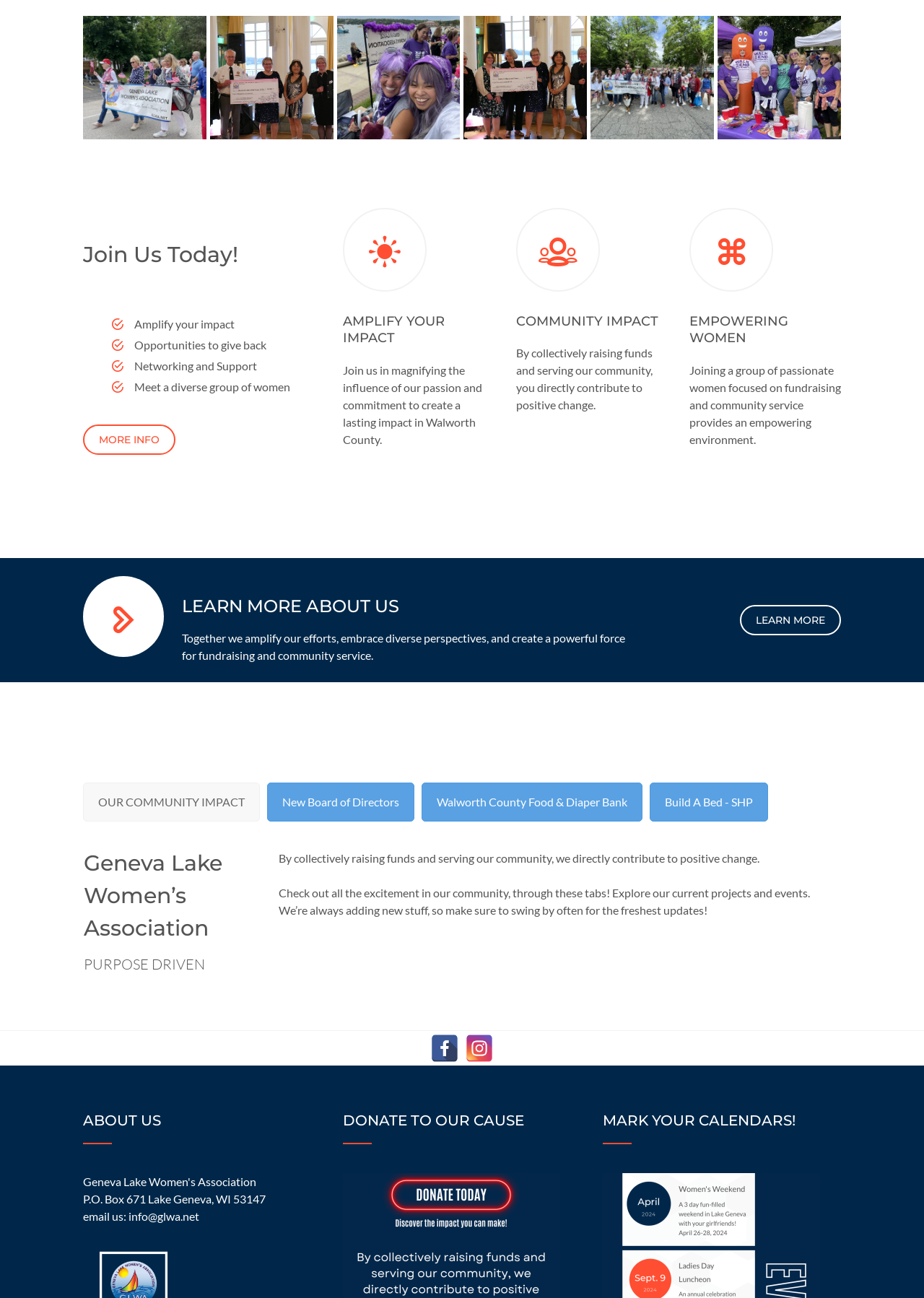Find the bounding box coordinates of the area that needs to be clicked in order to achieve the following instruction: "Donate to the cause". The coordinates should be specified as four float numbers between 0 and 1, i.e., [left, top, right, bottom].

[0.371, 0.98, 0.605, 0.991]